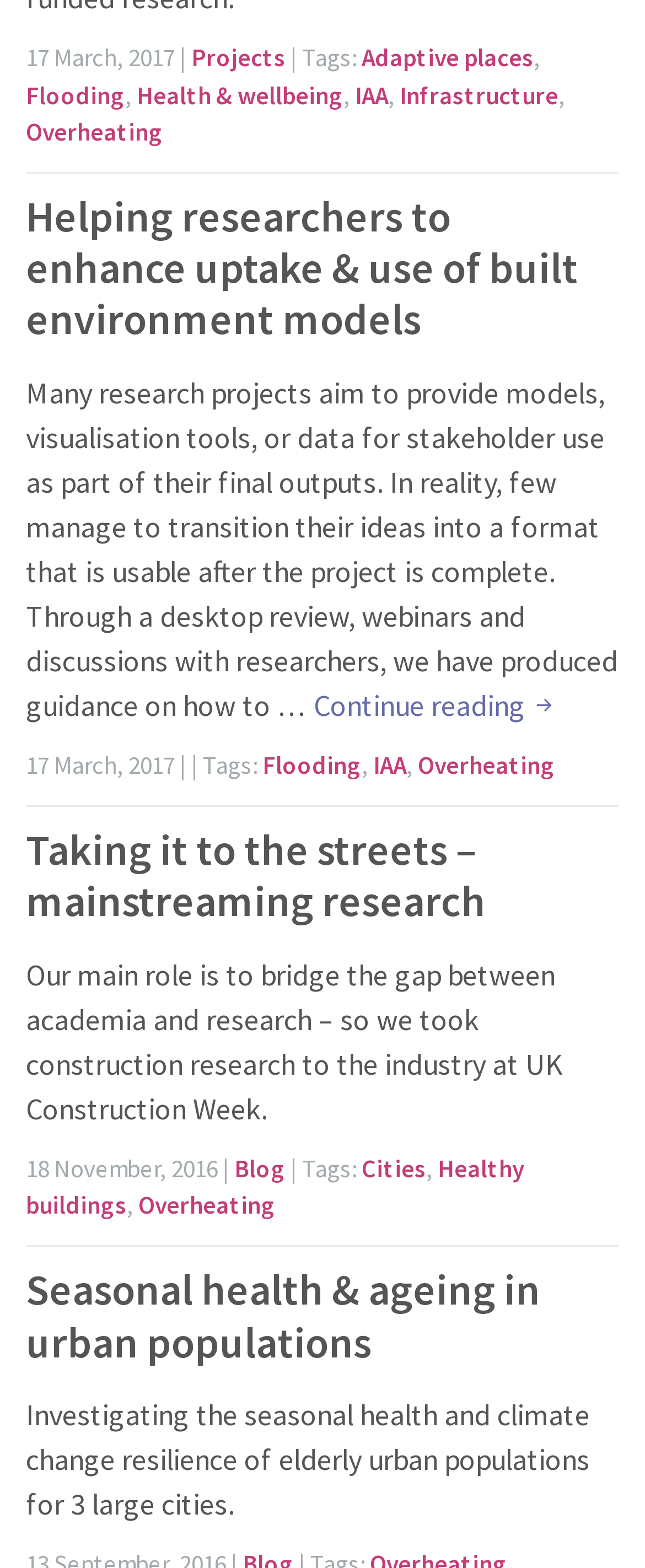Find the bounding box coordinates of the clickable region needed to perform the following instruction: "Read the article 'Helping researchers to enhance uptake & use of built environment models'". The coordinates should be provided as four float numbers between 0 and 1, i.e., [left, top, right, bottom].

[0.04, 0.121, 0.96, 0.22]